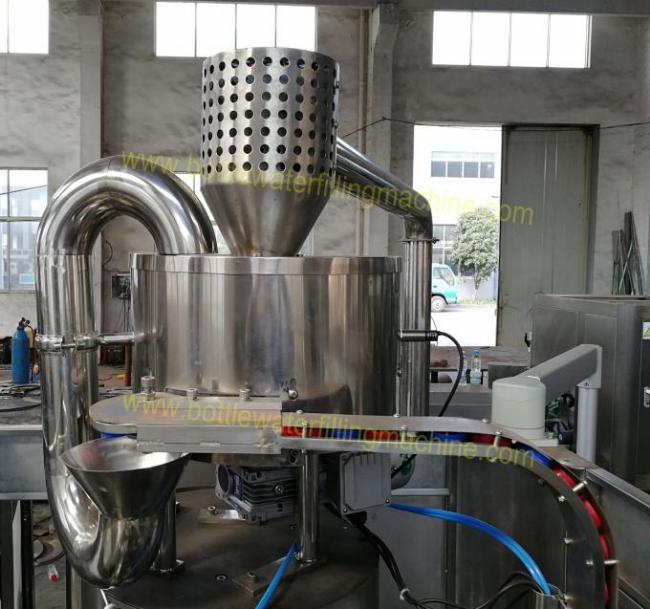Create a detailed narrative of what is happening in the image.

The image showcases a high-precision capping machine that is part of a 3-in-1 unit designed for filling and capping bottles. The machine features a stainless steel structure with a distinctive domed cap at the top, which is perforated, allowing for ventilation or efficient processing. Visible piping and a funnel-like component highlight the machine's operational capabilities, indicating its advanced engineering for reliability and low defective rates during operation. The background includes an industrial setting with natural light coming through large windows, suggesting a busy manufacturing environment. This capping machine plays a crucial role in ensuring the quality and efficiency of bottling operations.